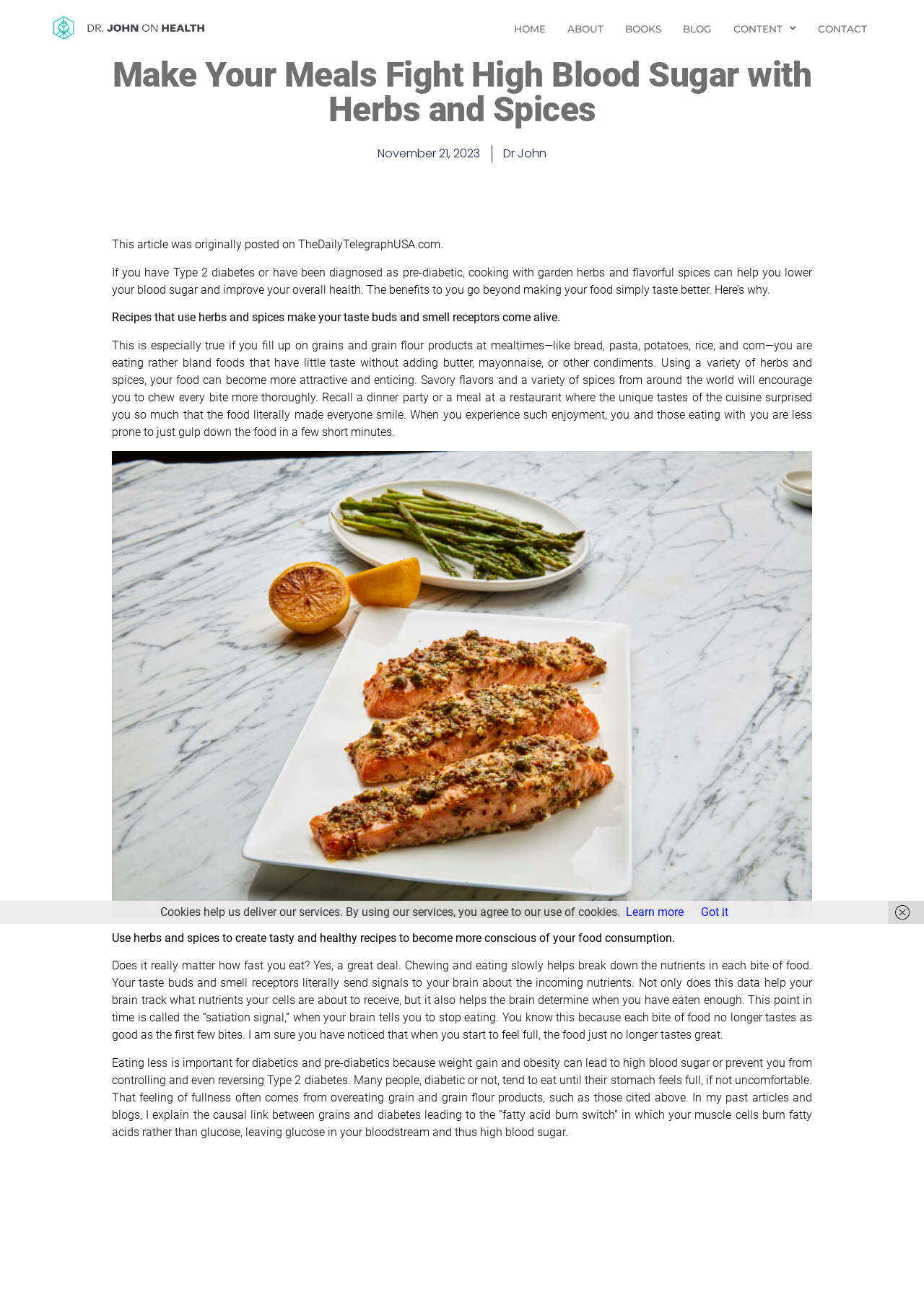Find the bounding box coordinates for the area that should be clicked to accomplish the instruction: "Visit the CONTACT page".

[0.873, 0.011, 0.95, 0.034]